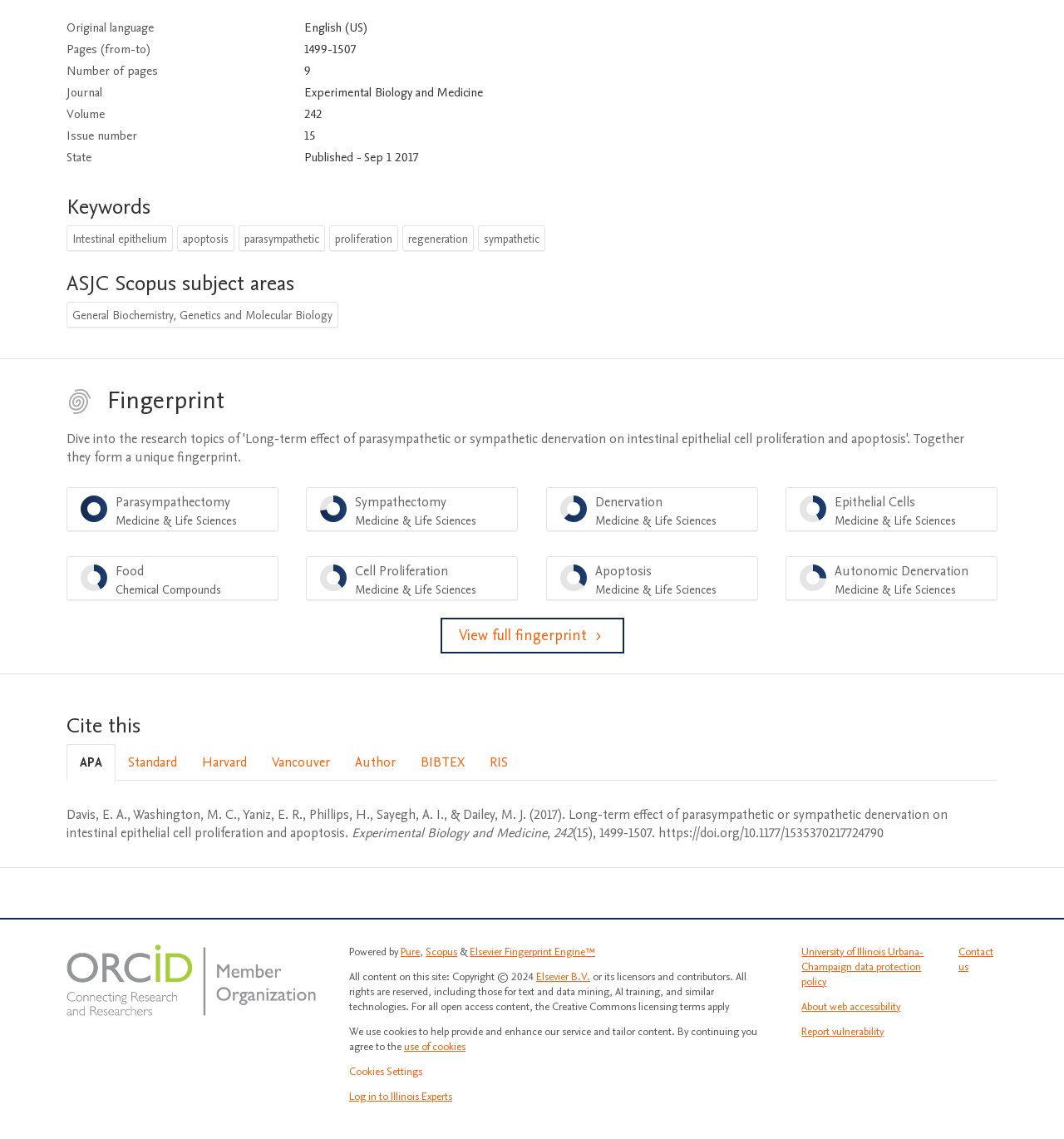Provide the bounding box coordinates of the HTML element described as: "Experimental Biology and Medicine". The bounding box coordinates should be four float numbers between 0 and 1, i.e., [left, top, right, bottom].

[0.286, 0.074, 0.454, 0.088]